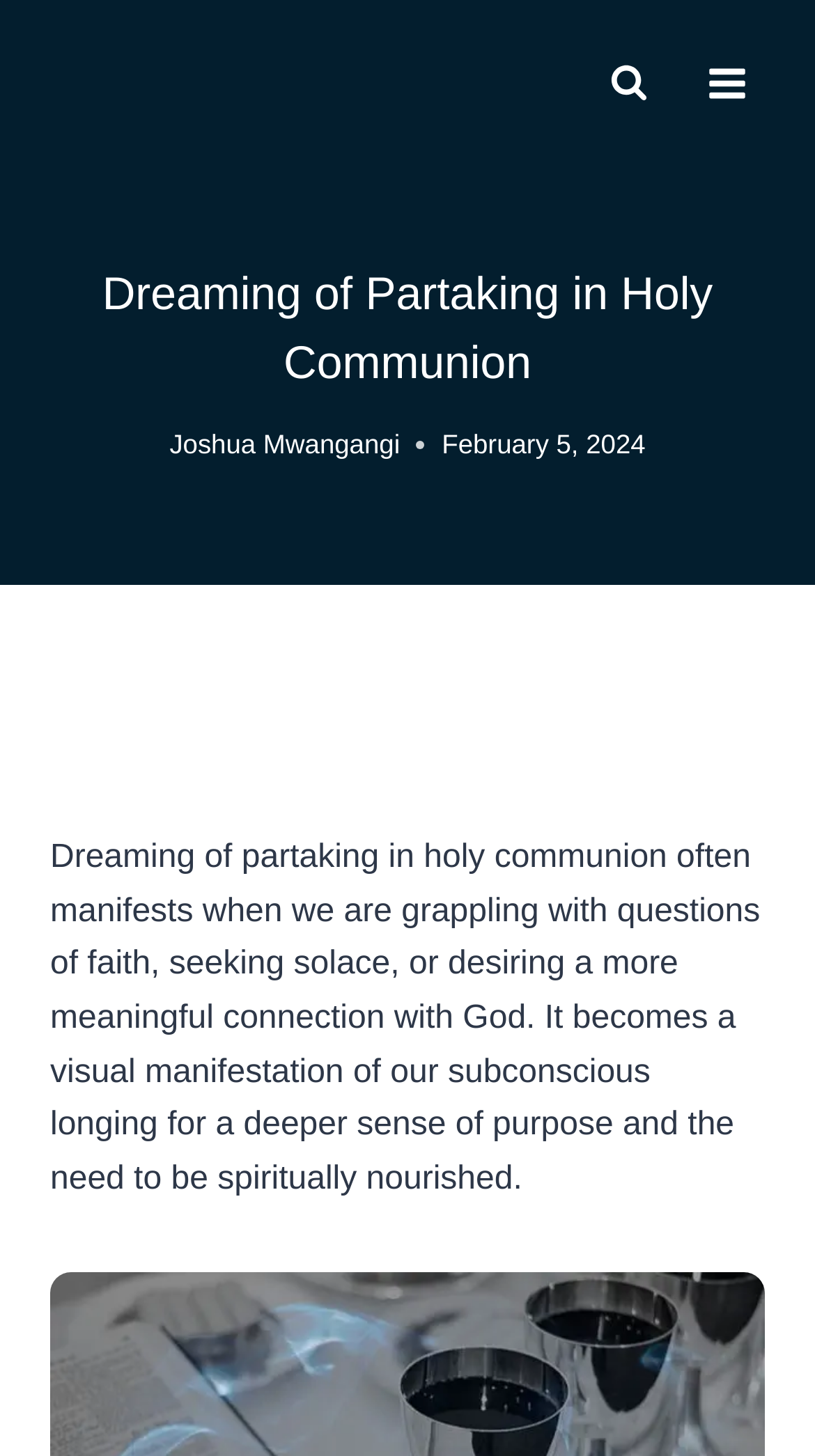Please find and give the text of the main heading on the webpage.

Dreaming of Partaking in Holy Communion